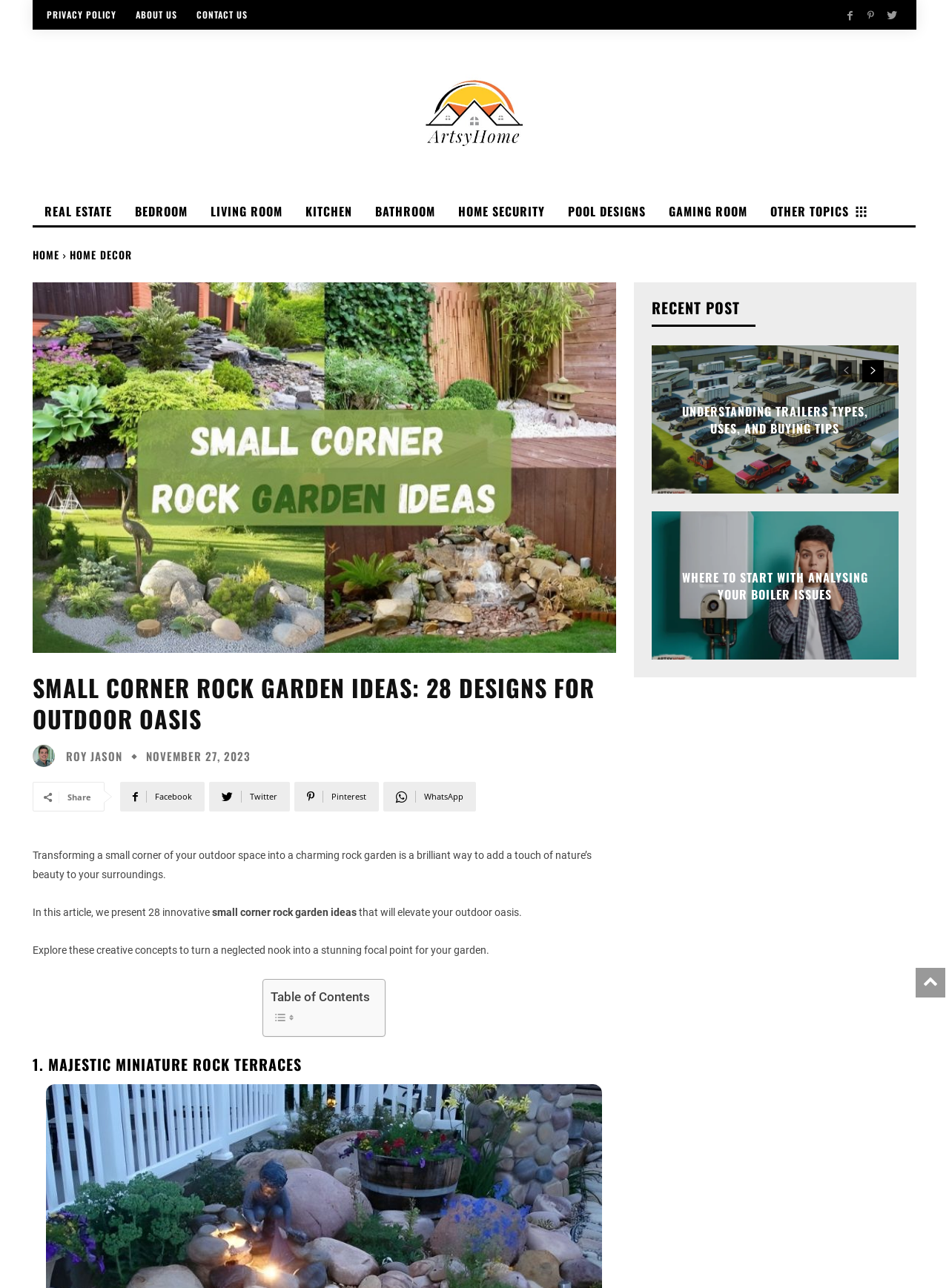Please mark the bounding box coordinates of the area that should be clicked to carry out the instruction: "Click on the PRIVACY POLICY link".

[0.041, 0.008, 0.13, 0.015]